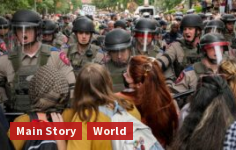What is the atmosphere of the scene?
From the details in the image, answer the question comprehensively.

The image captures a tense moment during a protest, showcasing a line of uniformed police officers facing off against a crowd of demonstrators, which illustrates the often challenging dynamics of public demonstrations, resulting in a charged atmosphere.